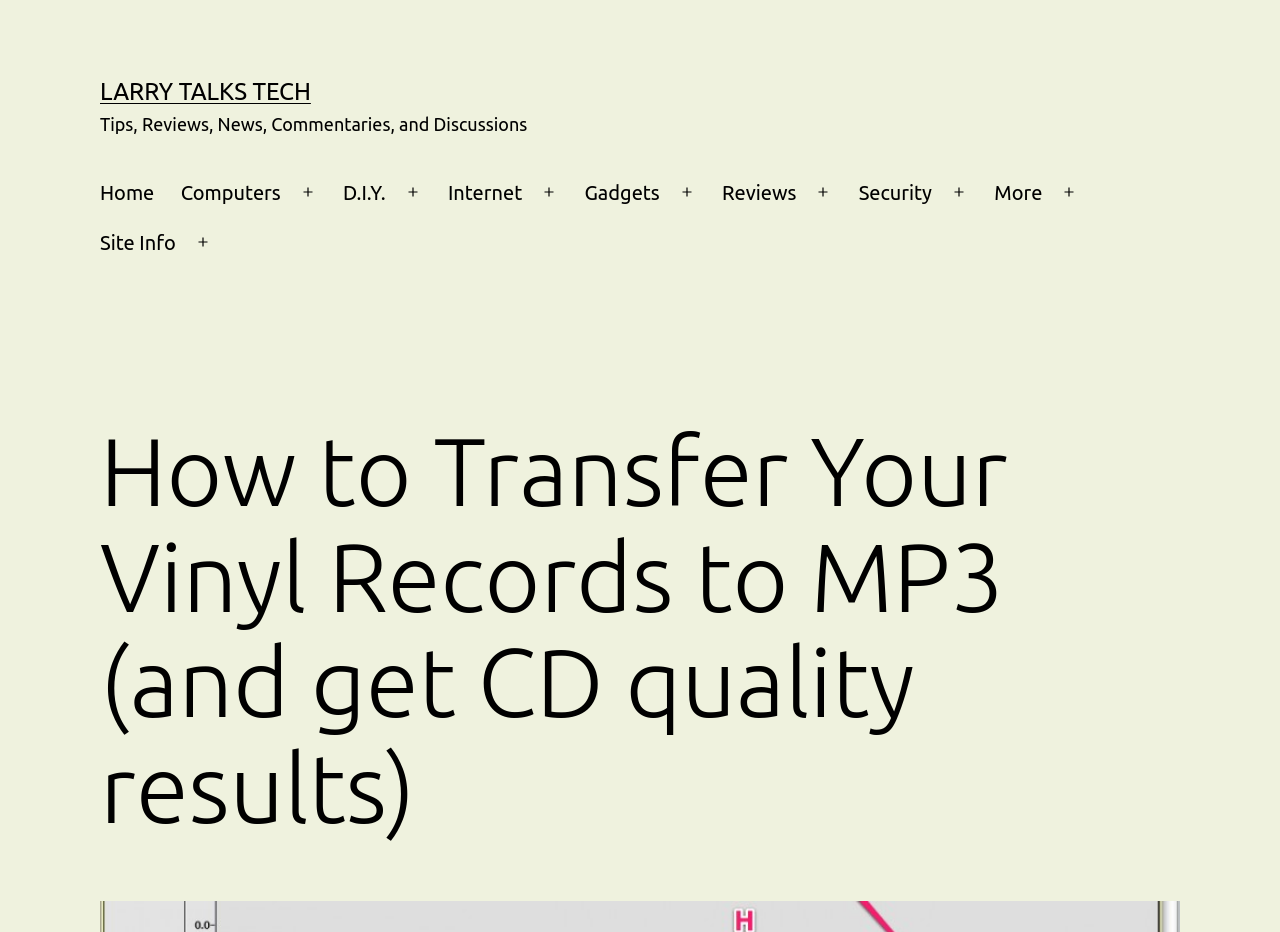Could you locate the bounding box coordinates for the section that should be clicked to accomplish this task: "Open the 'Computers' menu".

[0.131, 0.18, 0.23, 0.234]